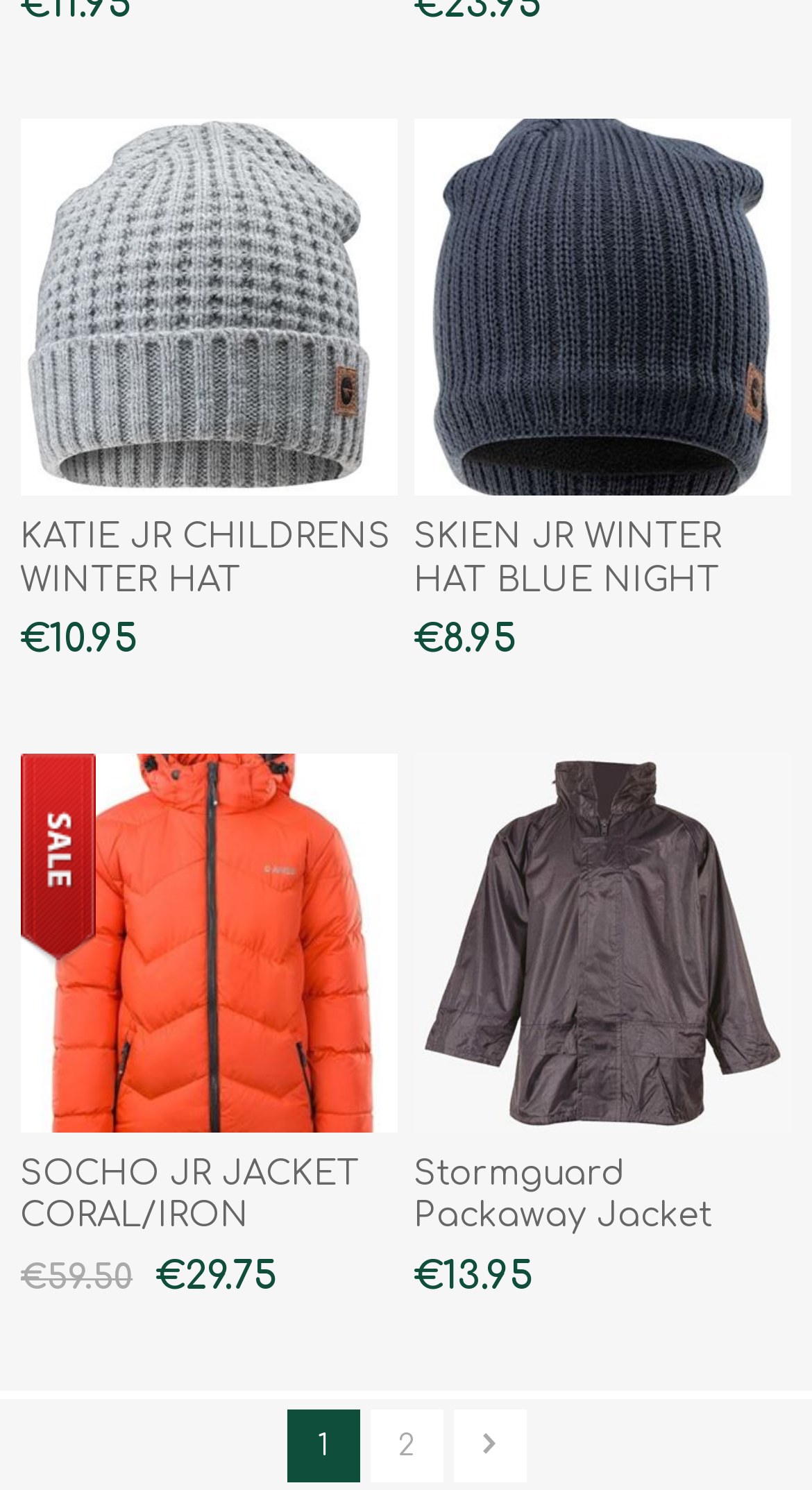Identify the bounding box coordinates for the region of the element that should be clicked to carry out the instruction: "View SKIEN JR WINTER HAT BLUE NIGHT details". The bounding box coordinates should be four float numbers between 0 and 1, i.e., [left, top, right, bottom].

[0.509, 0.347, 0.975, 0.403]